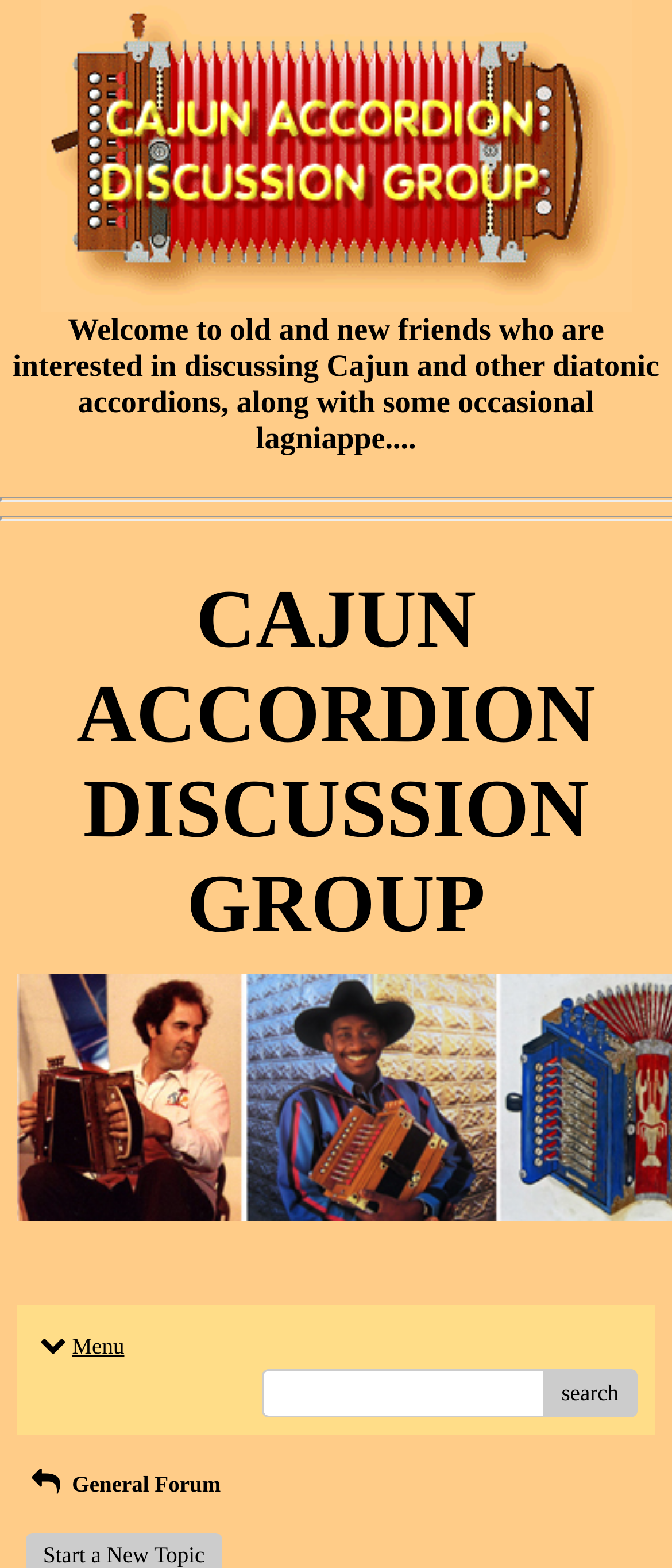Describe all the key features of the webpage in detail.

The webpage appears to be a discussion forum focused on Cajun and diatonic accordions. At the top of the page, there is a large image that spans almost the entire width of the page. Below the image, a welcoming message is displayed, which introduces the purpose of the forum. 

The title "CAJUN ACCORDION DISCUSSION GROUP" is prominently displayed in the middle of the page, taking up a significant amount of vertical space. 

On the top-right side of the page, there is a menu icon represented by a symbol. Below this icon, there is a search function consisting of a text box and a "search" button, allowing users to search for specific topics or keywords within the forum.

At the bottom of the page, there is a section labeled "General Forum", which likely contains a list of discussion topics or threads.